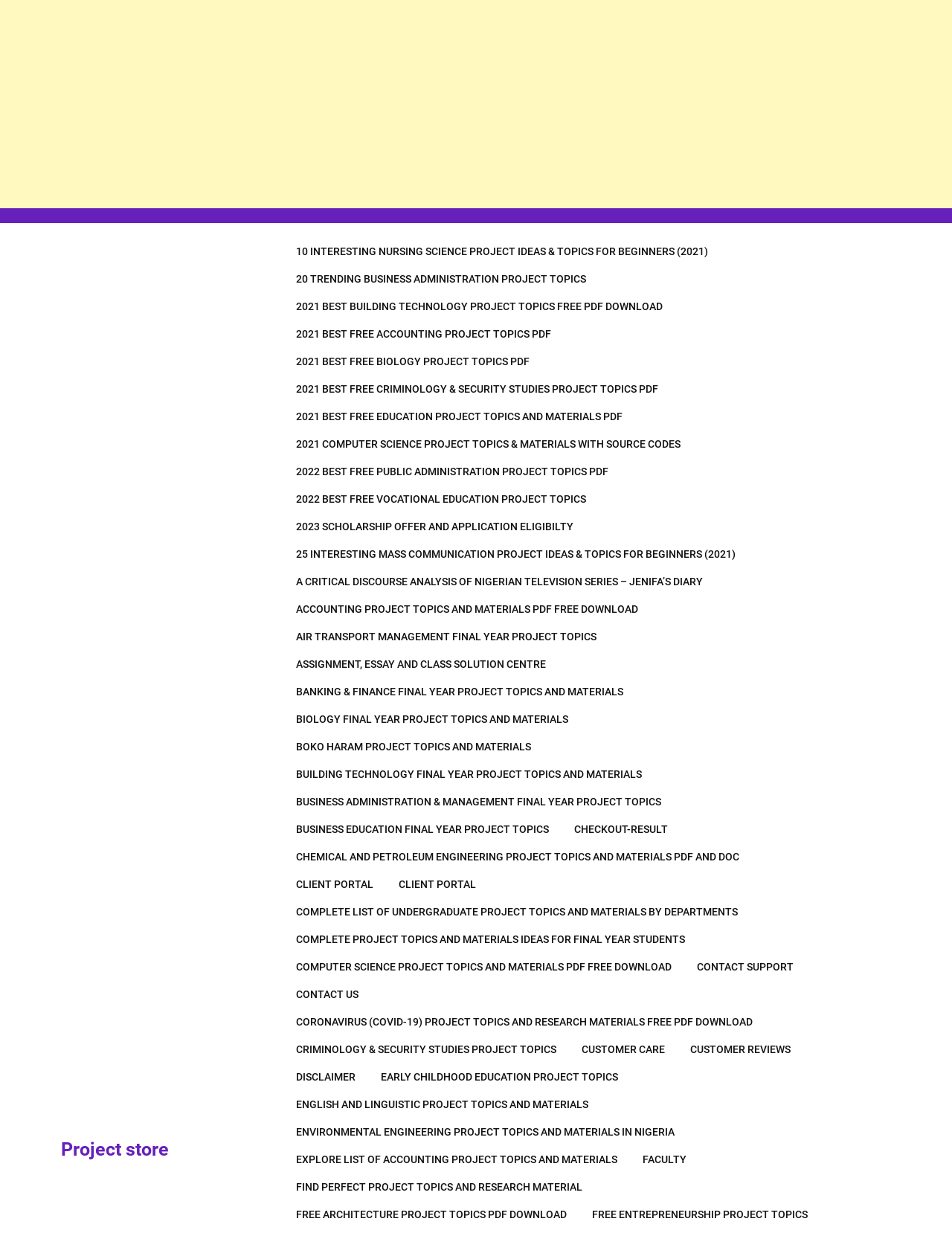Please identify the bounding box coordinates of the region to click in order to complete the given instruction: "View '2021 BEST FREE BIOLOGY PROJECT TOPICS PDF'". The coordinates should be four float numbers between 0 and 1, i.e., [left, top, right, bottom].

[0.299, 0.282, 0.568, 0.305]